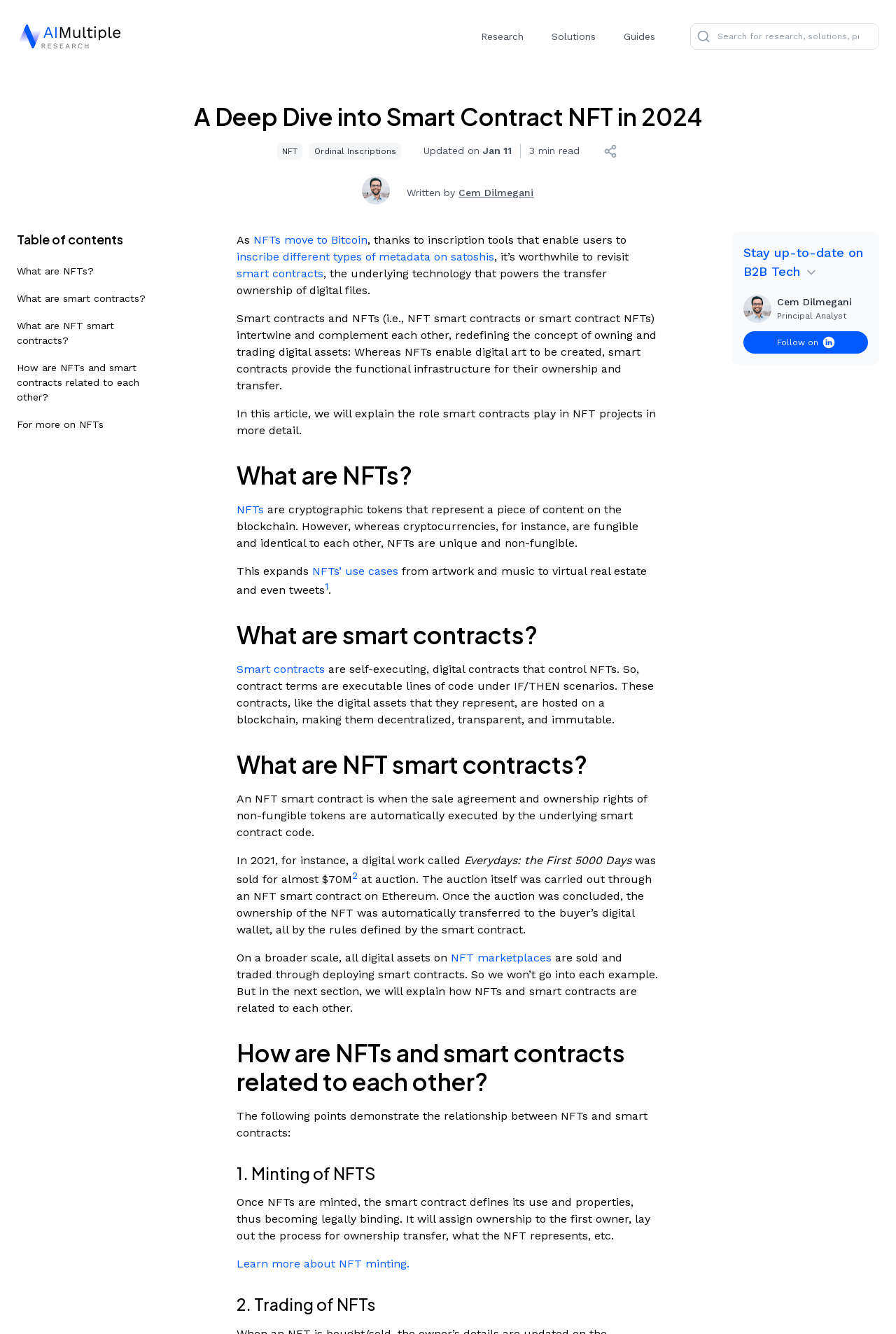Locate the bounding box coordinates of the element that should be clicked to execute the following instruction: "Search for something".

[0.77, 0.017, 0.981, 0.037]